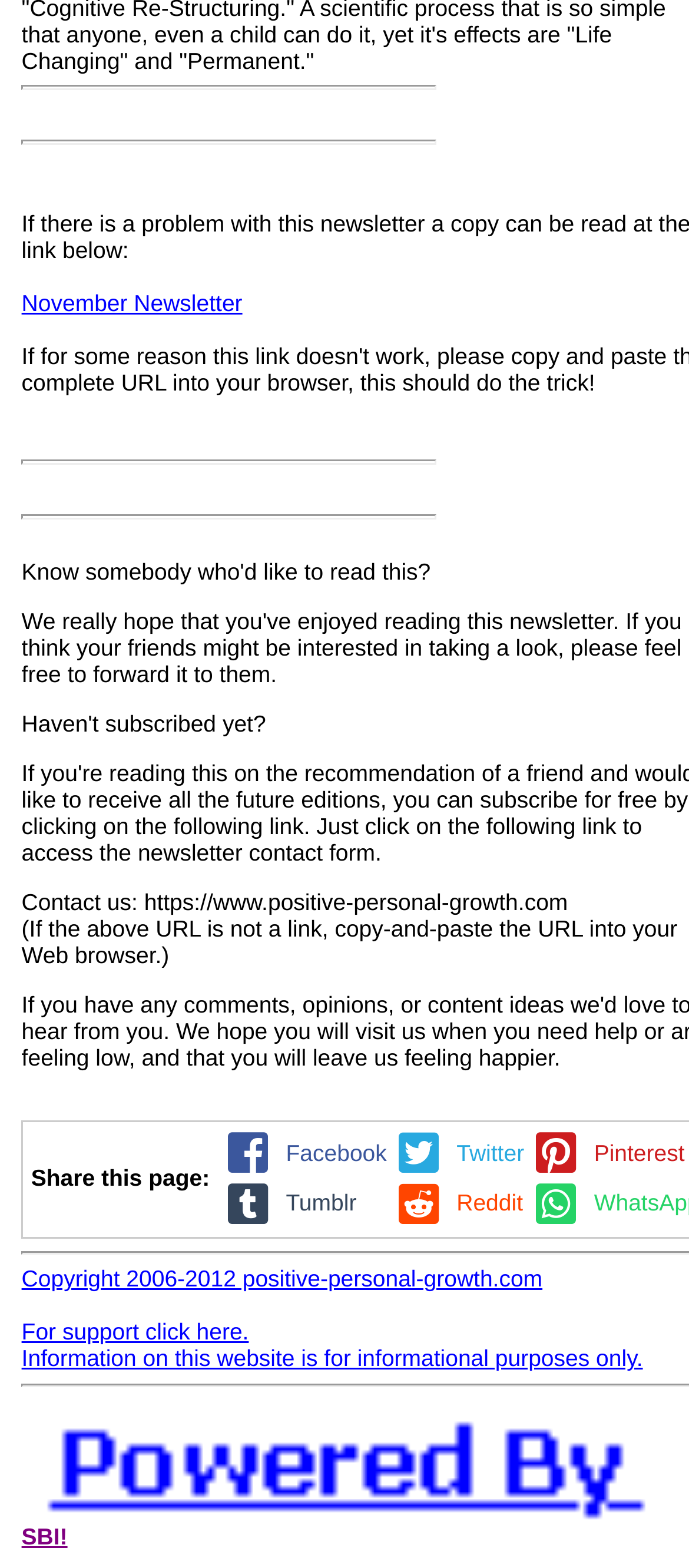Answer this question in one word or a short phrase: What social media platforms can I share this page on?

Facebook, Twitter, Pinterest, Tumblr, Reddit